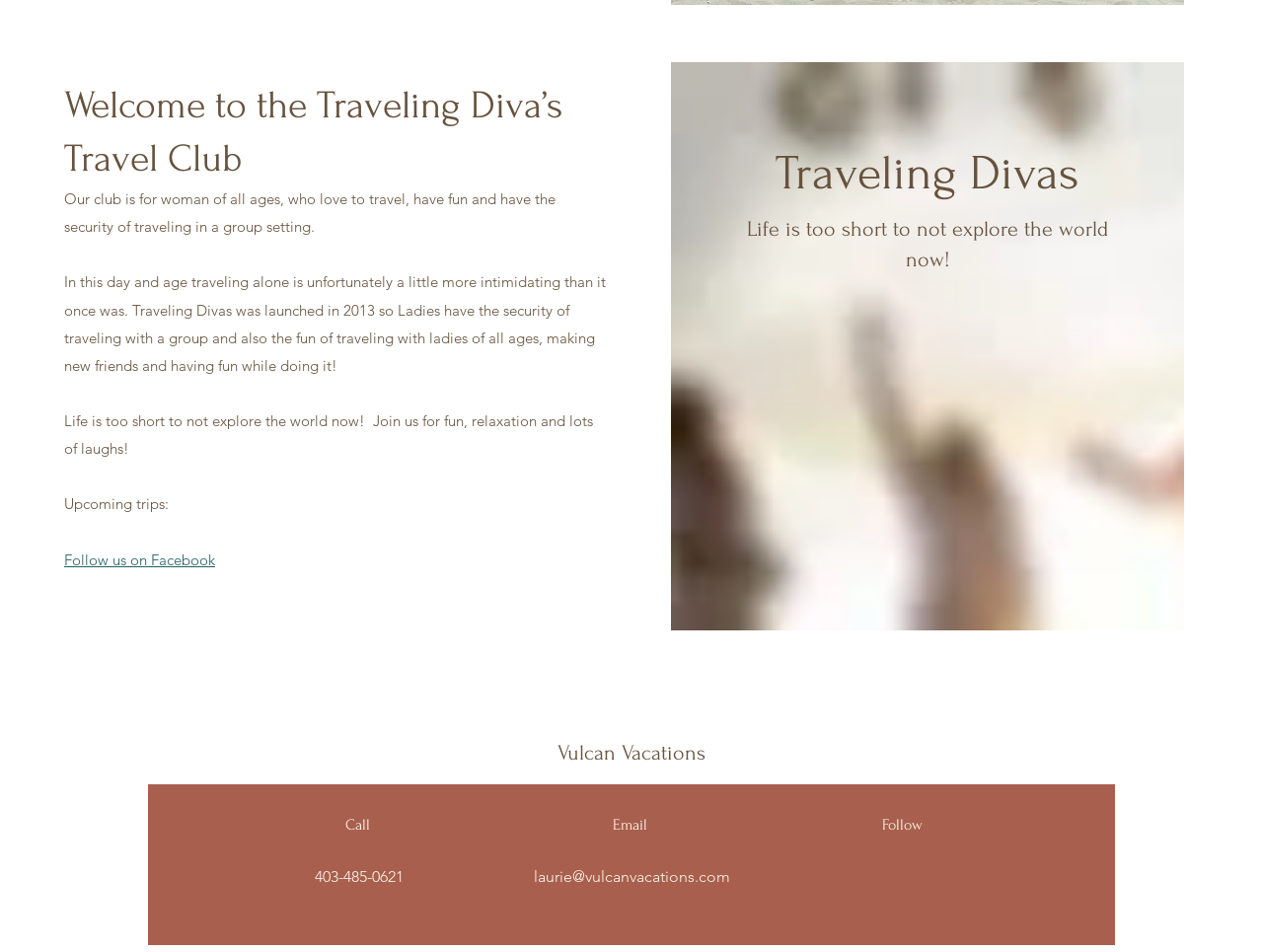Using the description: "aria-label="Twitter"", determine the UI element's bounding box coordinates. Ensure the coordinates are in the format of four float numbers between 0 and 1, i.e., [left, top, right, bottom].

[0.705, 0.908, 0.723, 0.933]